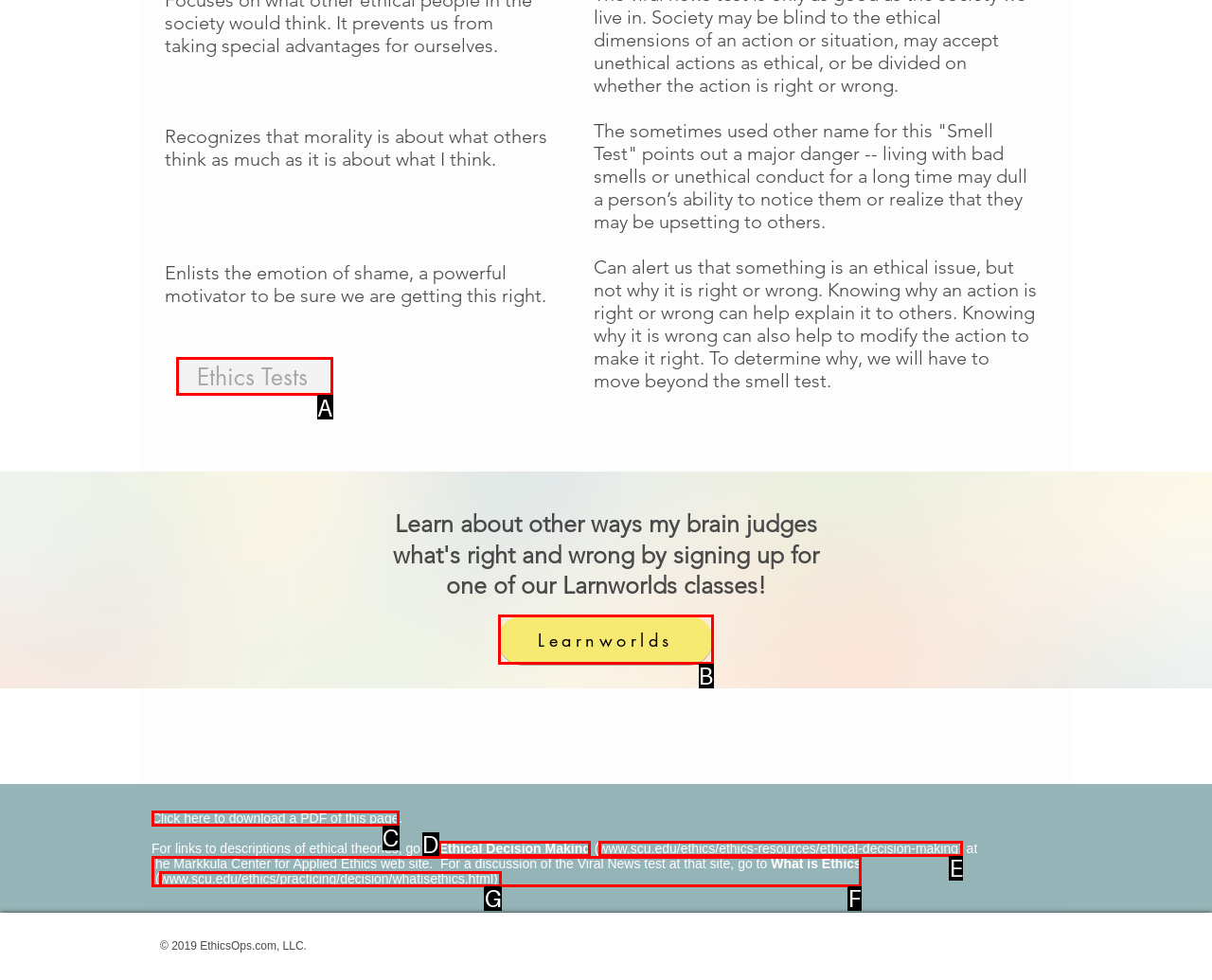Using the description: Ethics Tests, find the corresponding HTML element. Provide the letter of the matching option directly.

A